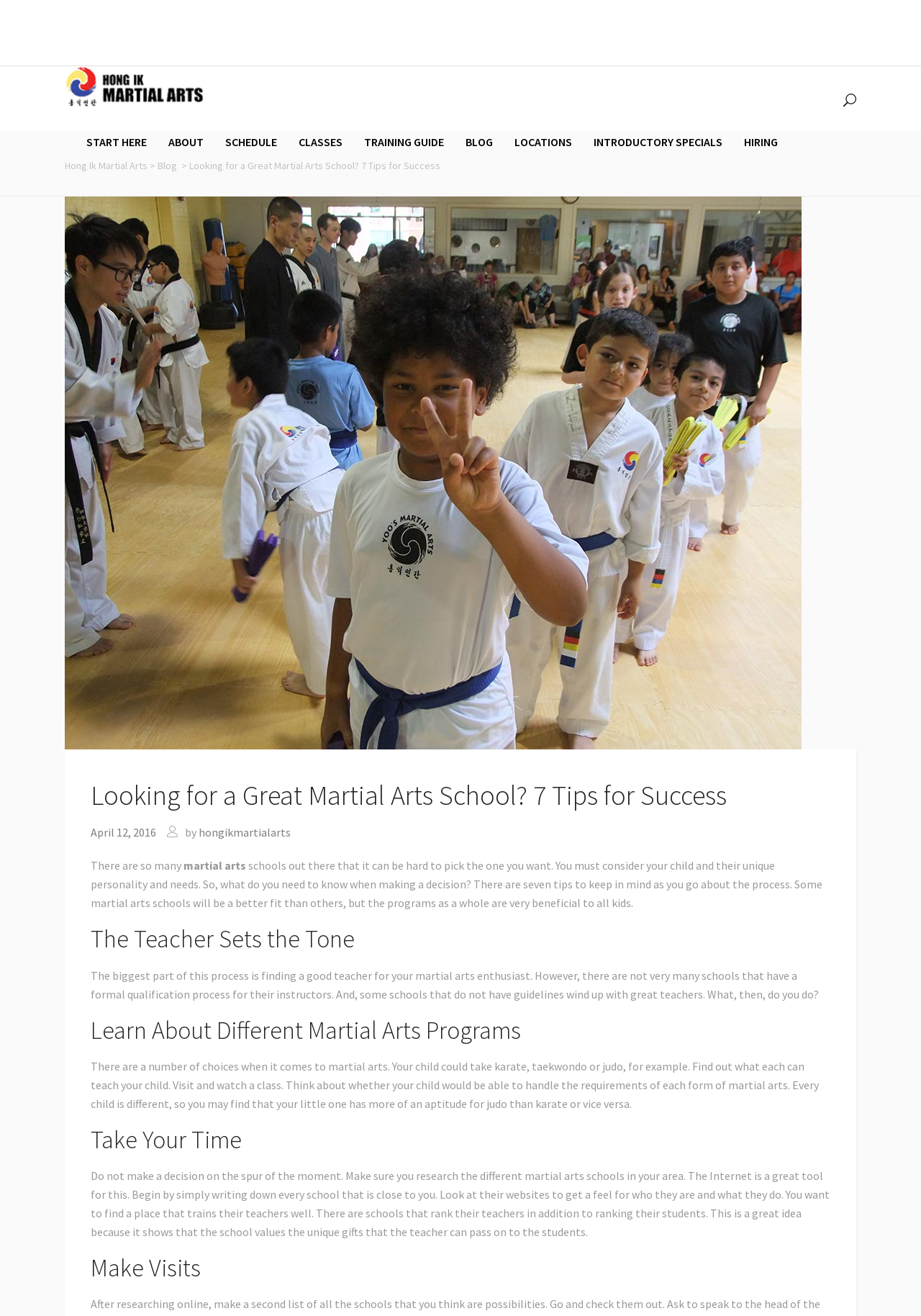Using the element description Contact, predict the bounding box coordinates for the UI element. Provide the coordinates in (top-left x, top-left y, bottom-right x, bottom-right y) format with values ranging from 0 to 1.

None